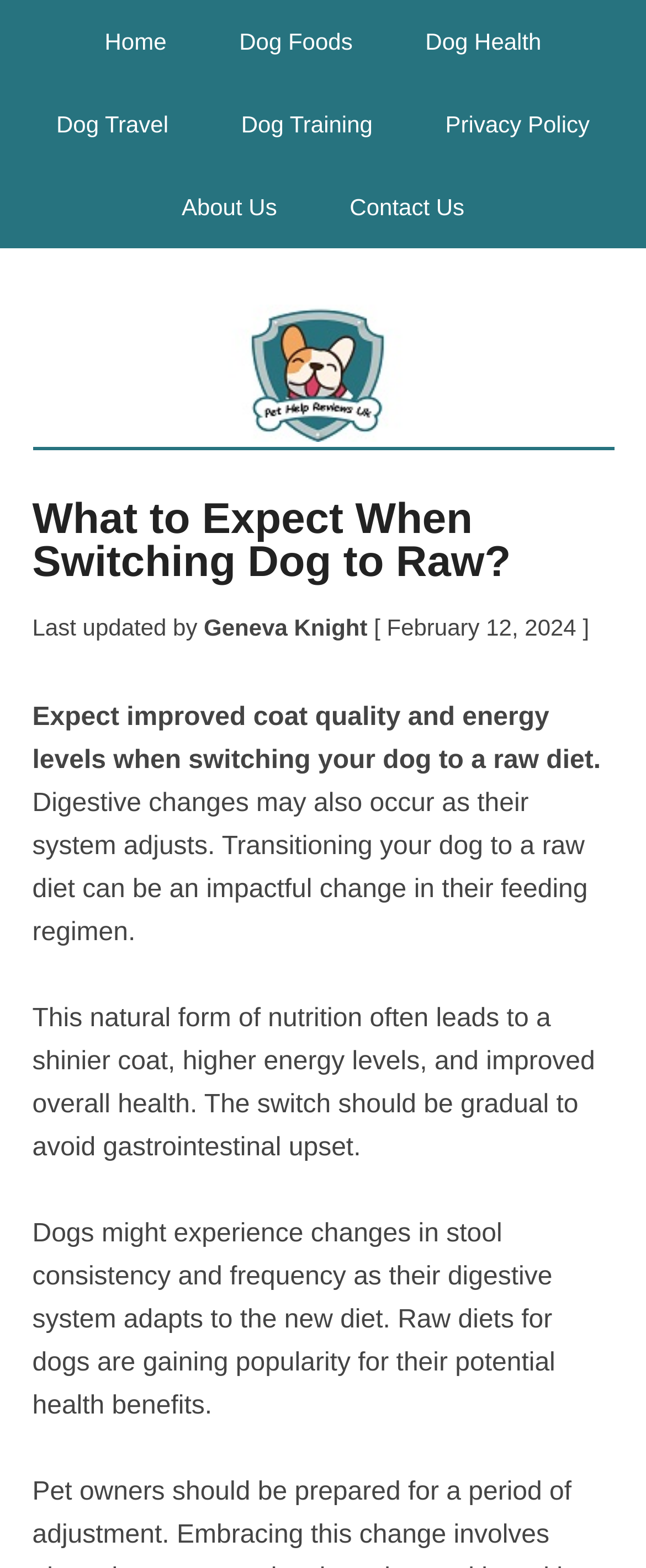Construct a thorough caption encompassing all aspects of the webpage.

The webpage is about the benefits of switching a dog to a raw diet. At the top, there is a navigation menu with 7 links: "Home", "Dog Foods", "Dog Health", "Dog Travel", "Dog Training", "Privacy Policy", and "About Us". Below the navigation menu, there is a large header with the title "What to Expect When Switching Dog to Raw?".

Below the title, there is a section with the author's name, "Geneva Knight", and the date "February 12, 2024". This section is followed by four paragraphs of text. The first paragraph explains that switching to a raw diet can improve a dog's coat quality and energy levels. The second paragraph discusses the digestive changes that may occur during the transition. The third paragraph highlights the benefits of a raw diet, including a shinier coat, higher energy levels, and improved overall health. The fourth paragraph mentions that dogs may experience changes in stool consistency and frequency as their digestive system adapts to the new diet.

The text is arranged in a single column, with each paragraph separated by a small gap. The font size and style are consistent throughout the page, making it easy to read. There are no images on the page.